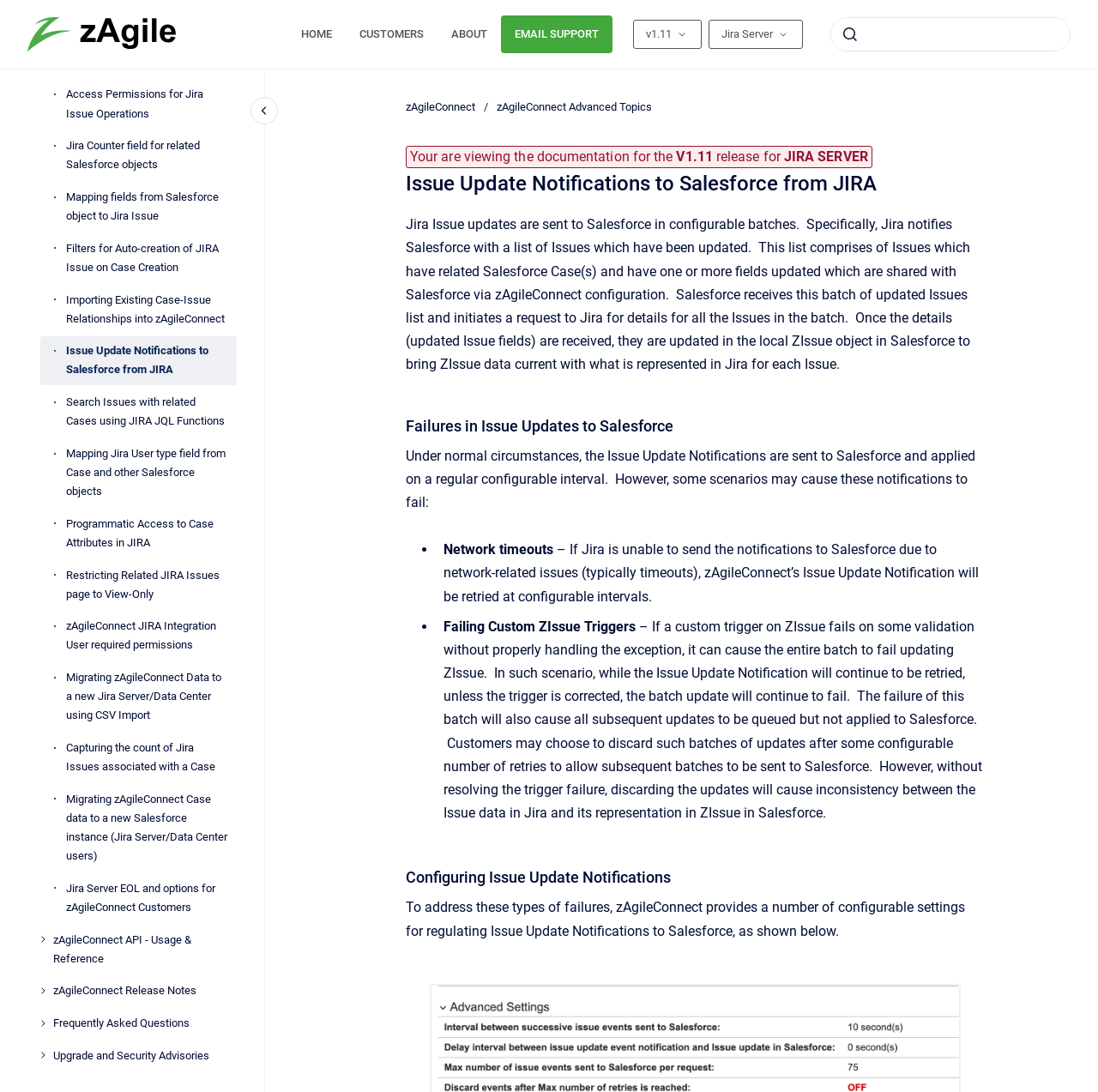Reply to the question with a single word or phrase:
What is the function of the 'Close navigation' button?

Close navigation